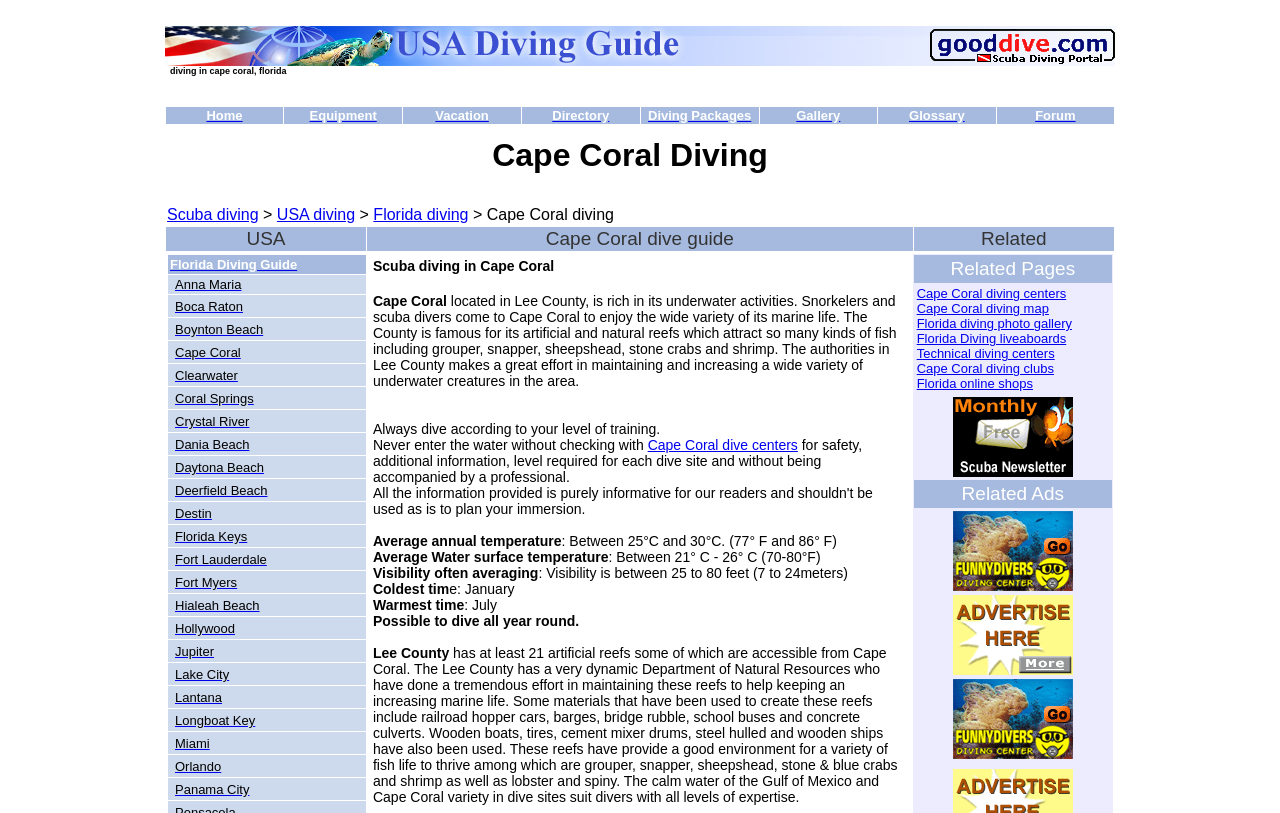Pinpoint the bounding box coordinates of the element that must be clicked to accomplish the following instruction: "view the Cape Coral diving guide". The coordinates should be in the format of four float numbers between 0 and 1, i.e., [left, top, right, bottom].

[0.244, 0.169, 0.741, 0.214]